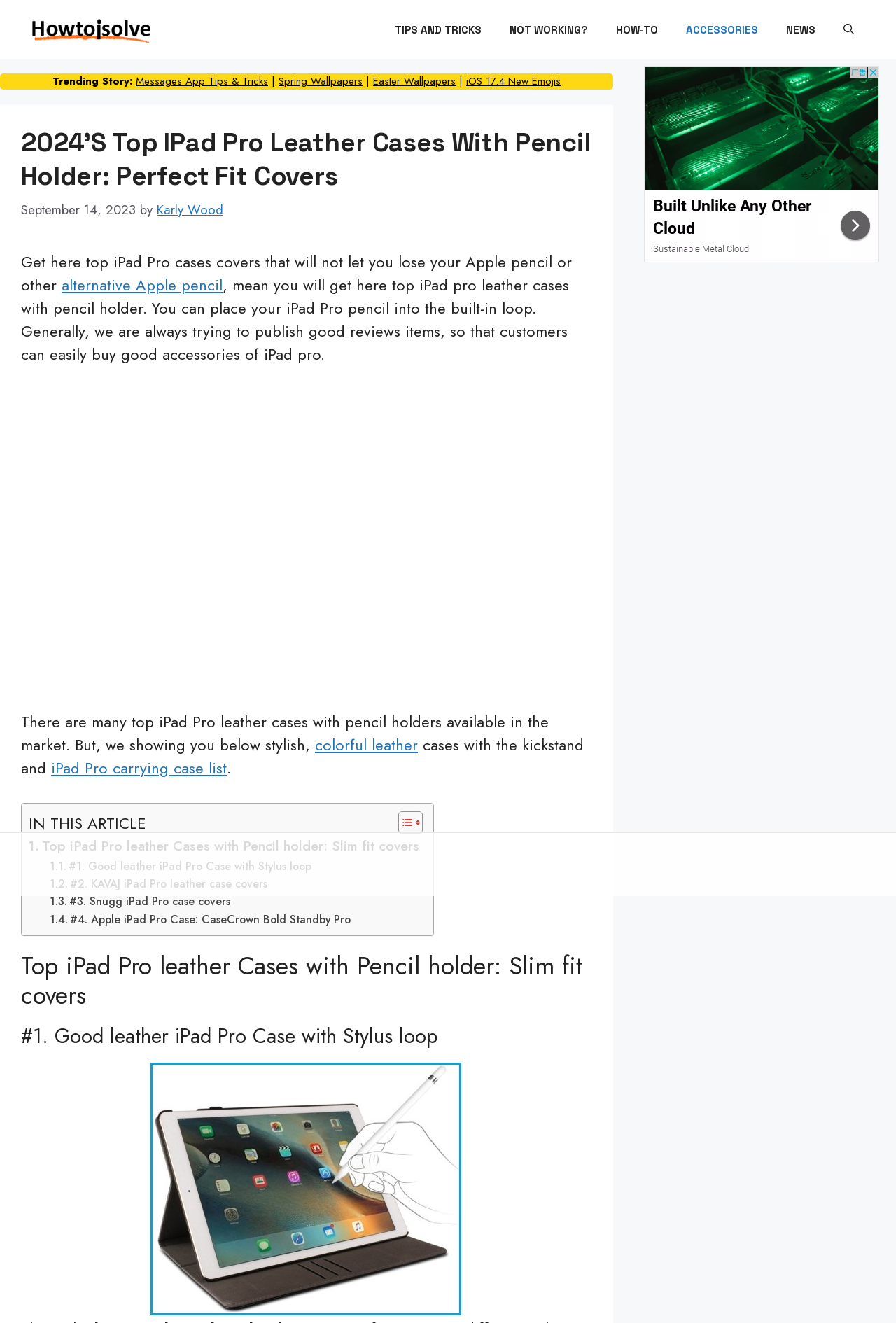What is the author's name of the article?
From the details in the image, provide a complete and detailed answer to the question.

The author's name is mentioned in the article as Karly Wood, which is linked to the author's profile or webpage.